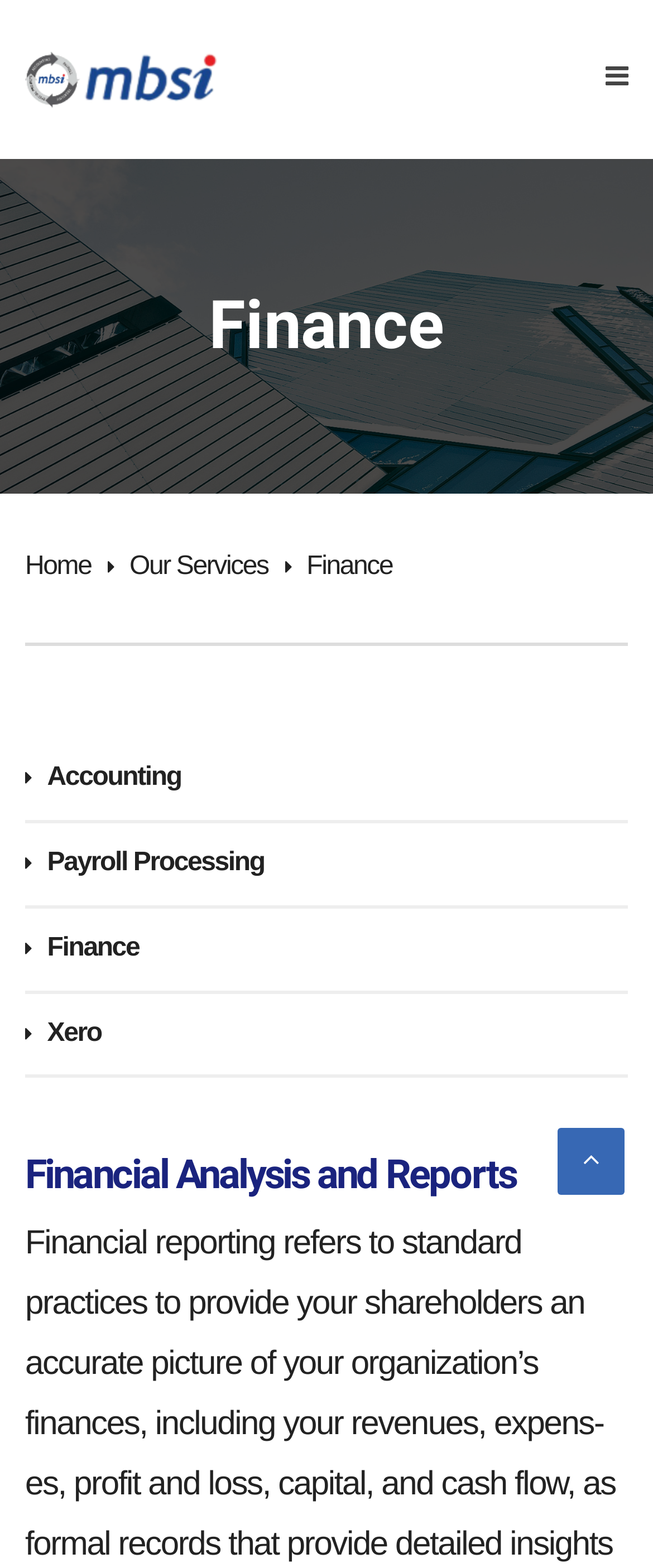Determine the bounding box coordinates of the clickable element to achieve the following action: 'learn about financial analysis and reports'. Provide the coordinates as four float values between 0 and 1, formatted as [left, top, right, bottom].

[0.038, 0.73, 0.962, 0.769]